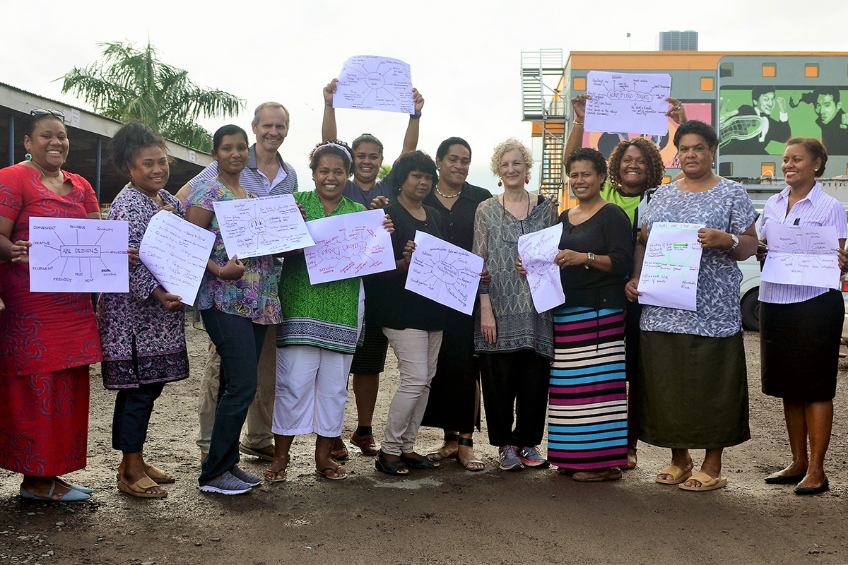What do the participants hold?
Refer to the image and provide a detailed answer to the question.

The caption states that the participants proudly hold up their worksheets filled with ideas and notes that illustrate their entrepreneurial journeys and learning, suggesting that the worksheets are a key part of the program.